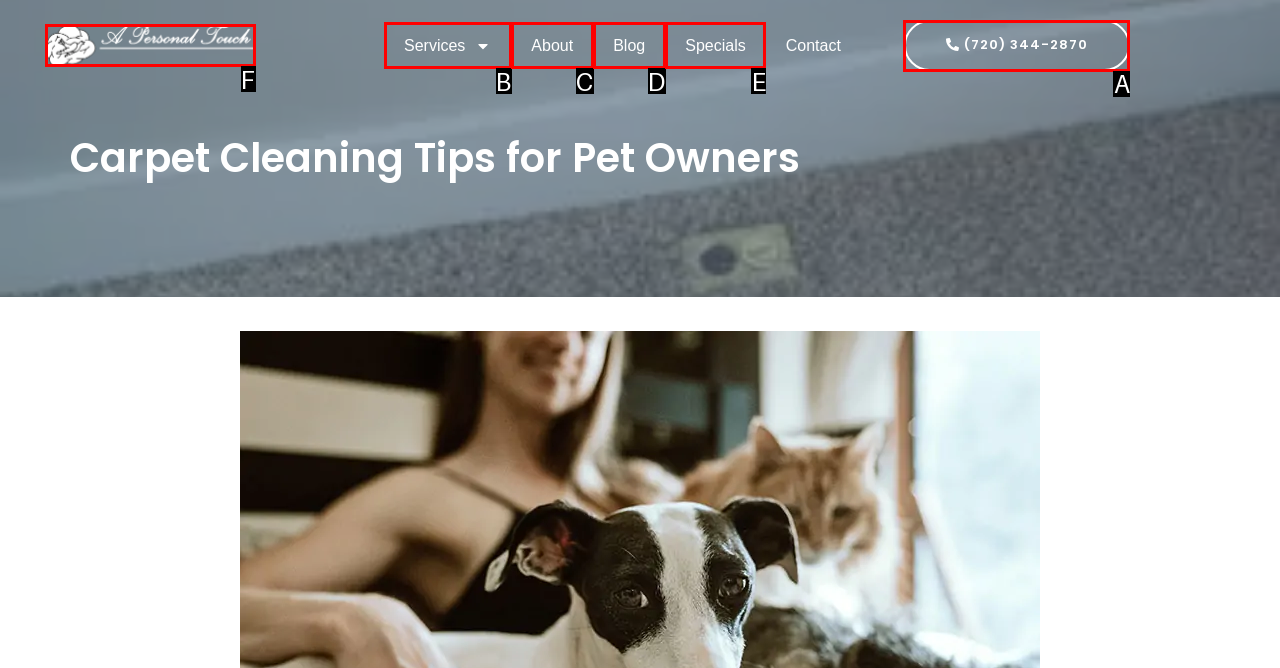Select the letter that corresponds to the UI element described as: (720) 344-2870
Answer by providing the letter from the given choices.

A